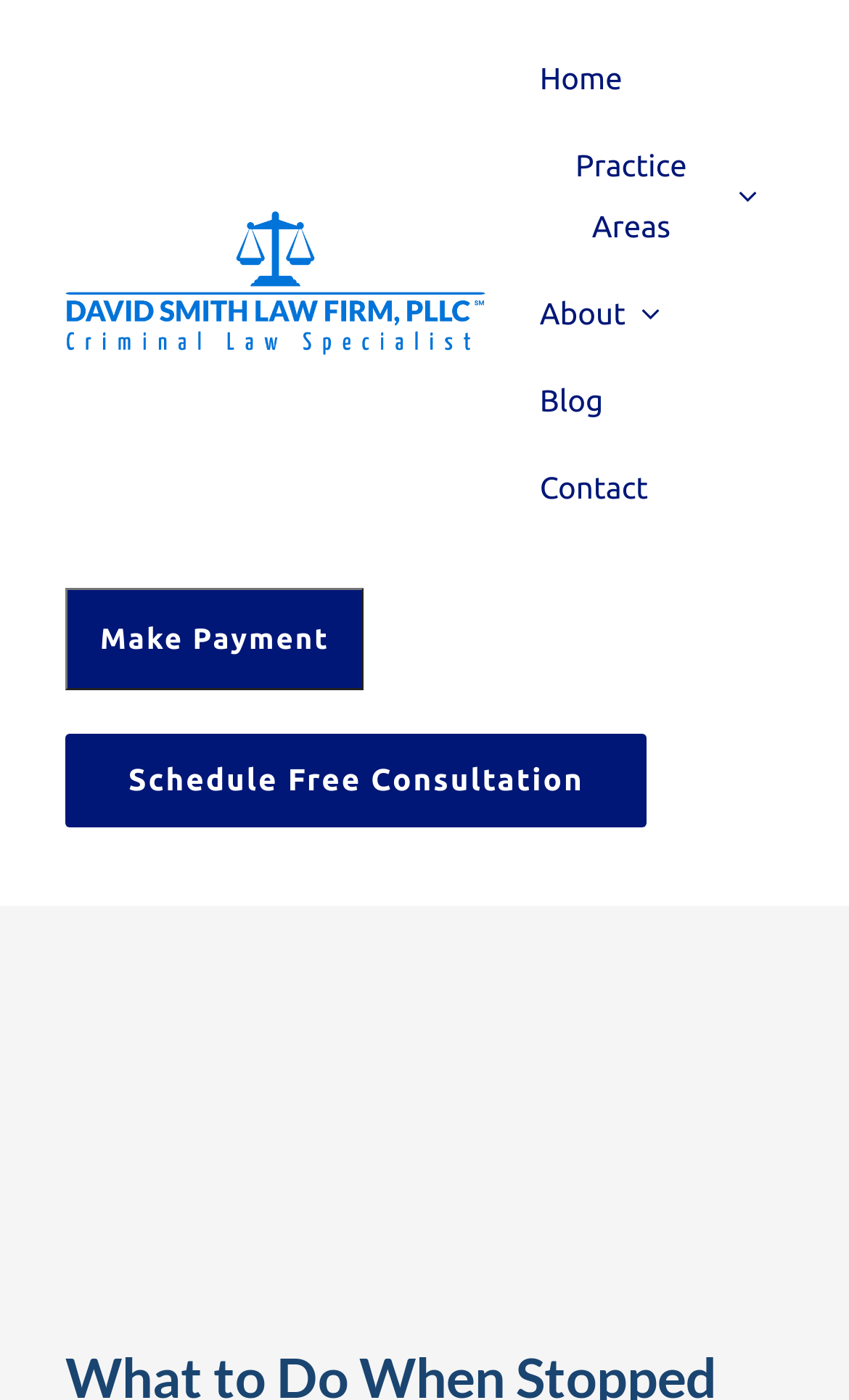Determine the bounding box coordinates for the UI element with the following description: "value="Make Payment"". The coordinates should be four float numbers between 0 and 1, represented as [left, top, right, bottom].

[0.077, 0.42, 0.429, 0.493]